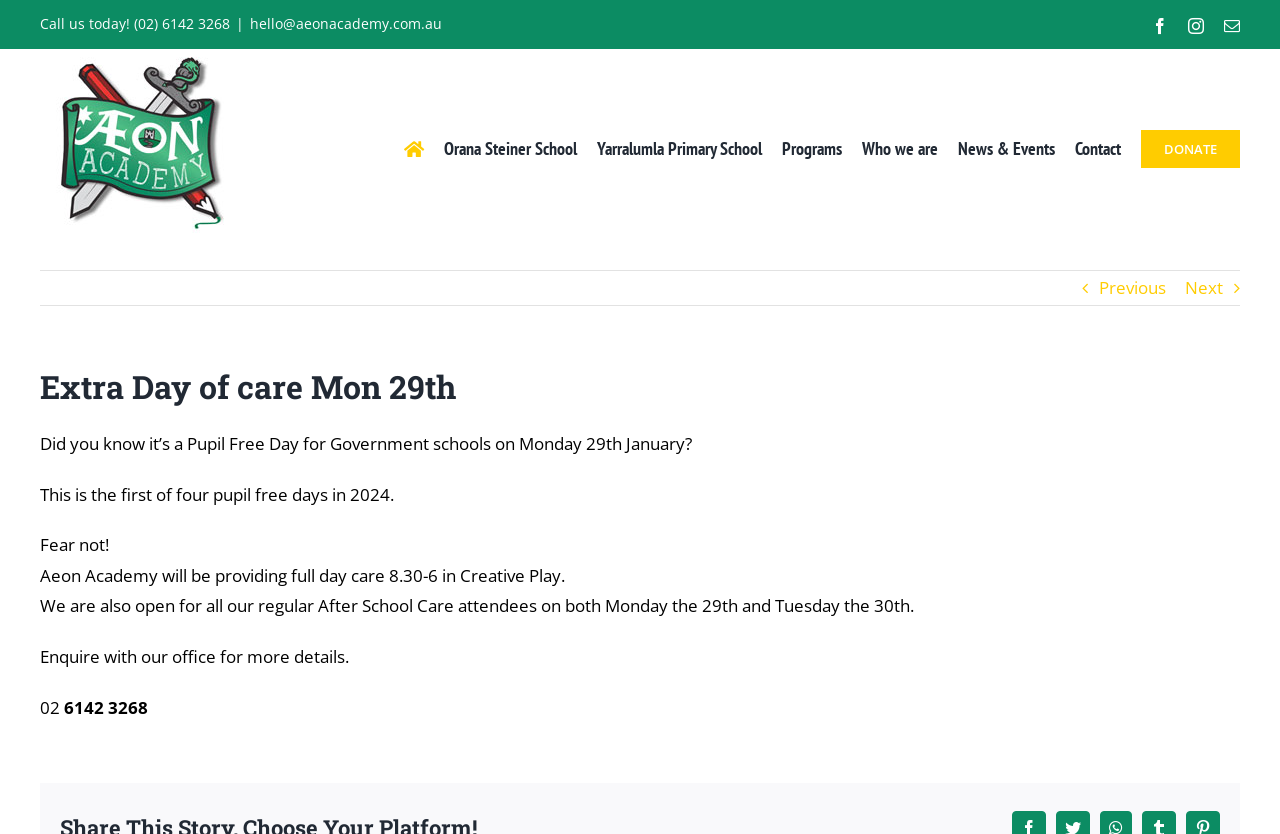Determine the bounding box coordinates for the region that must be clicked to execute the following instruction: "Send an email".

[0.195, 0.017, 0.345, 0.04]